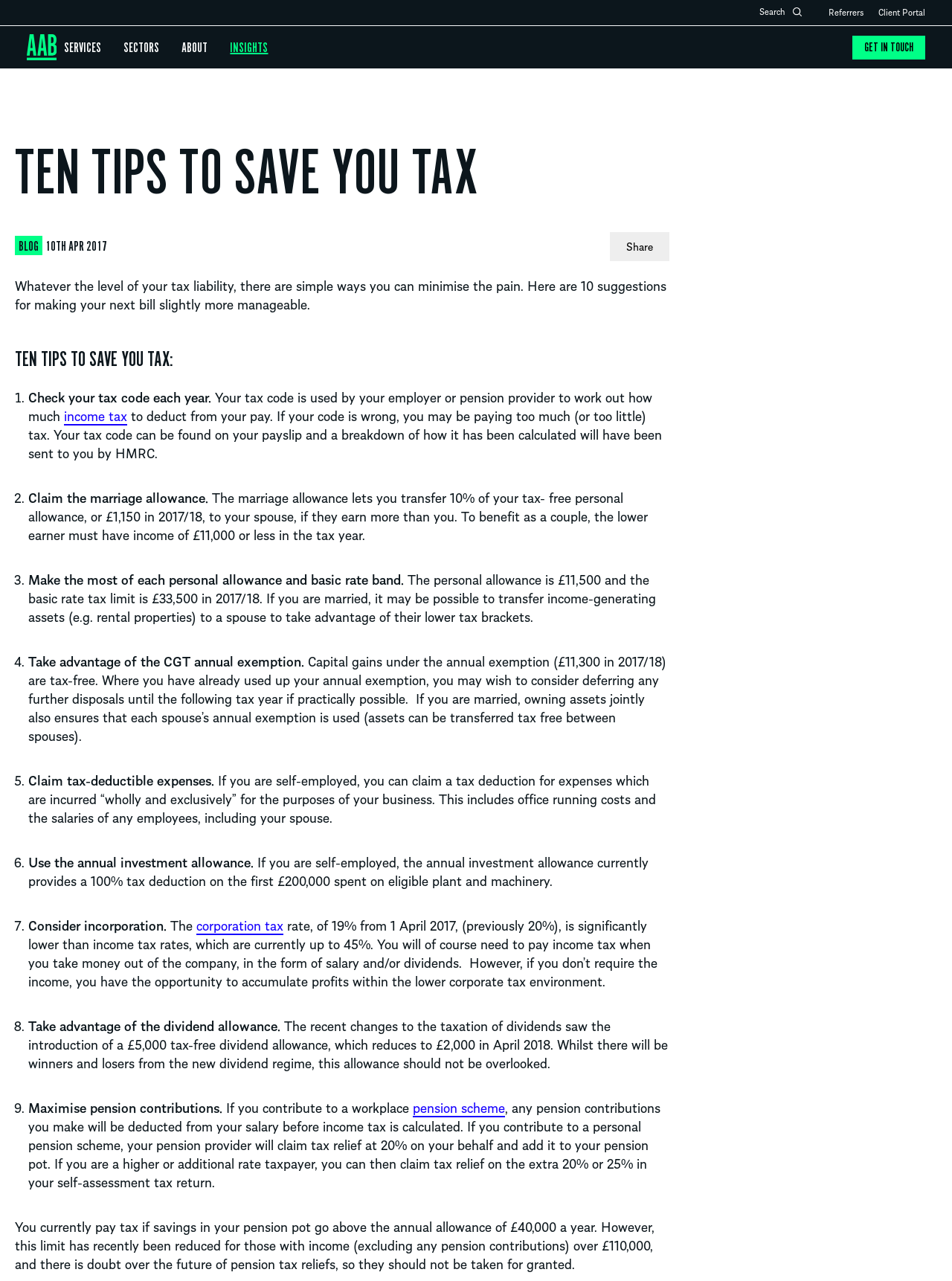Locate and extract the text of the main heading on the webpage.

TEN TIPS TO SAVE YOU TAX